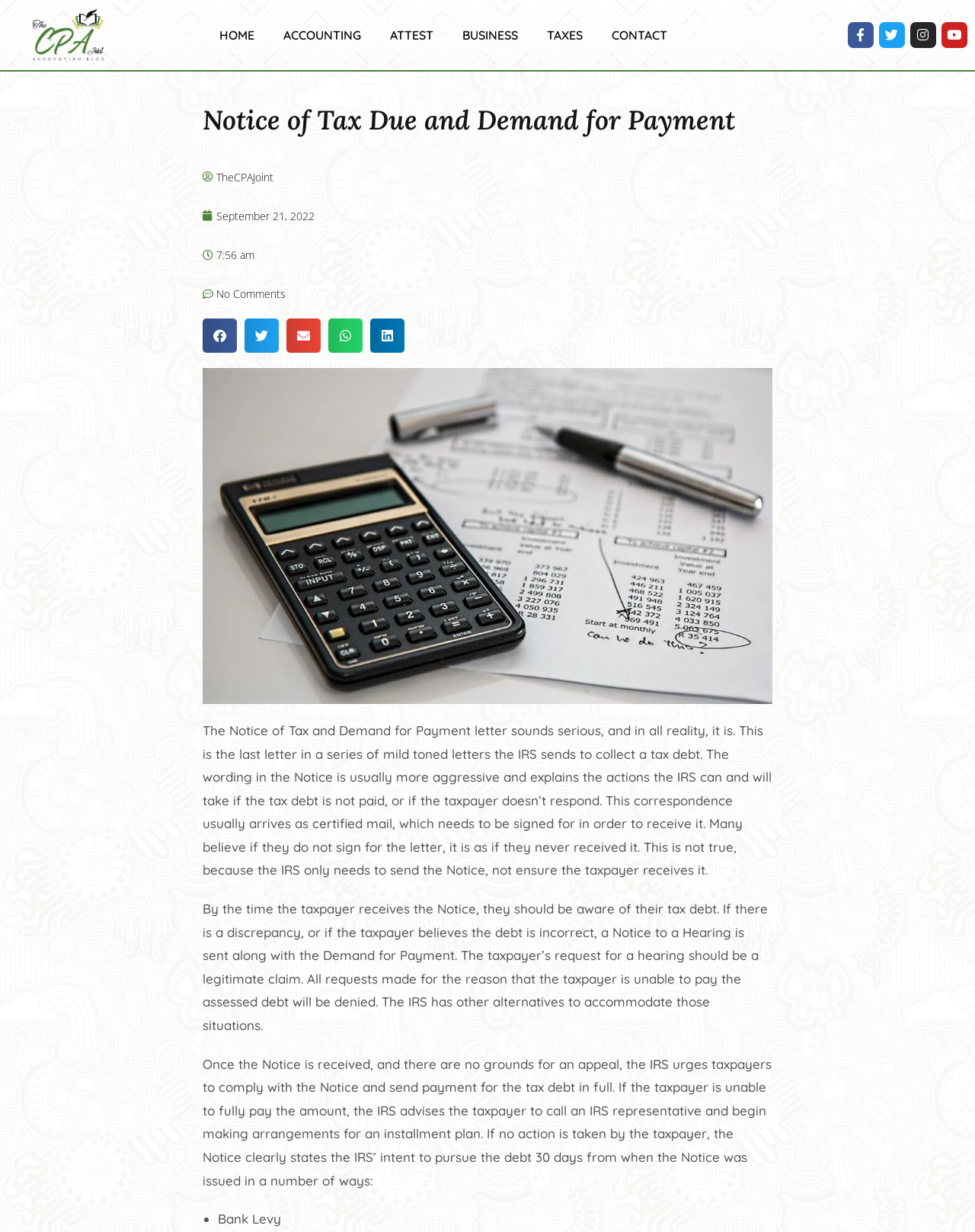Find and indicate the bounding box coordinates of the region you should select to follow the given instruction: "Click the 'HOME' link".

[0.225, 0.014, 0.261, 0.043]